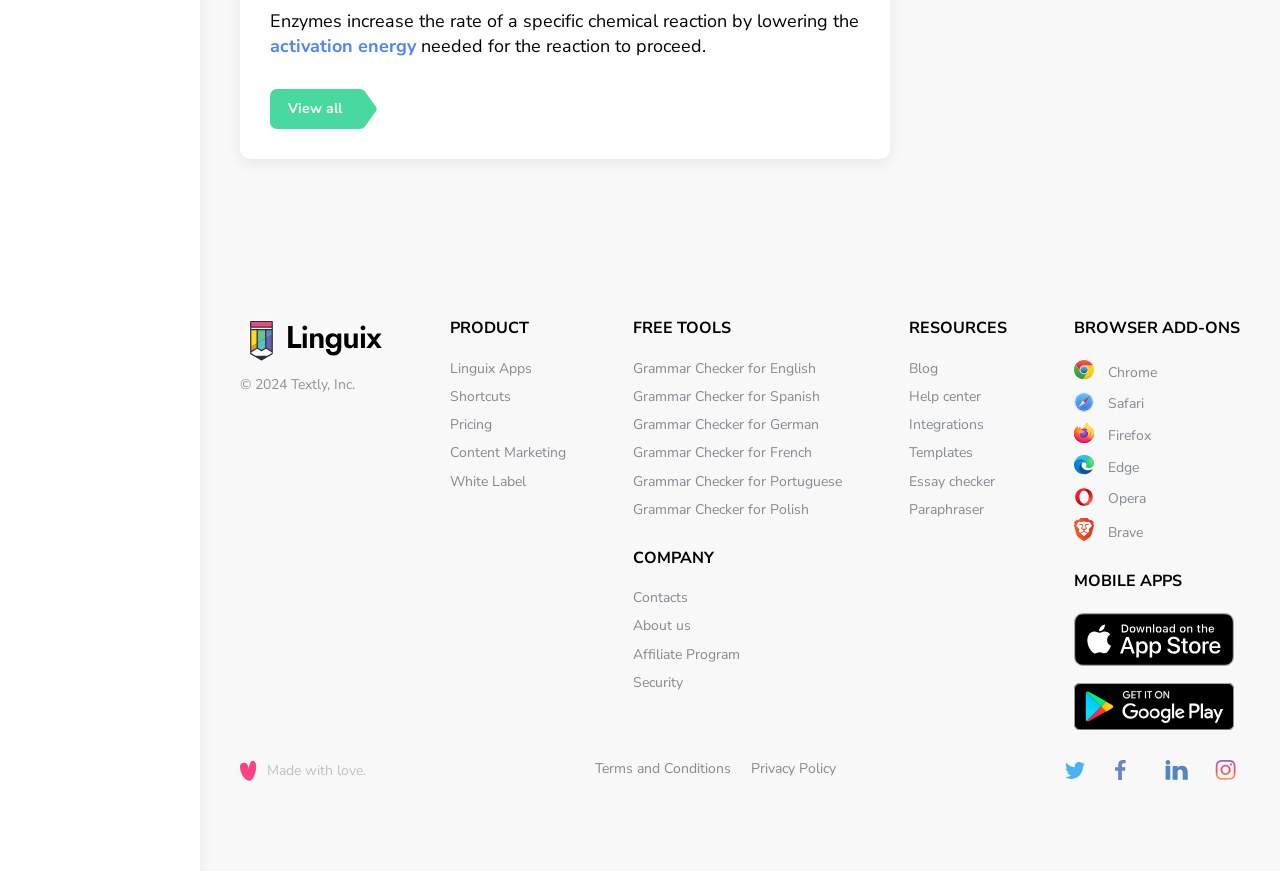Give the bounding box coordinates for the element described by: "alt="Linguix twitter"".

[0.832, 0.875, 0.852, 0.9]